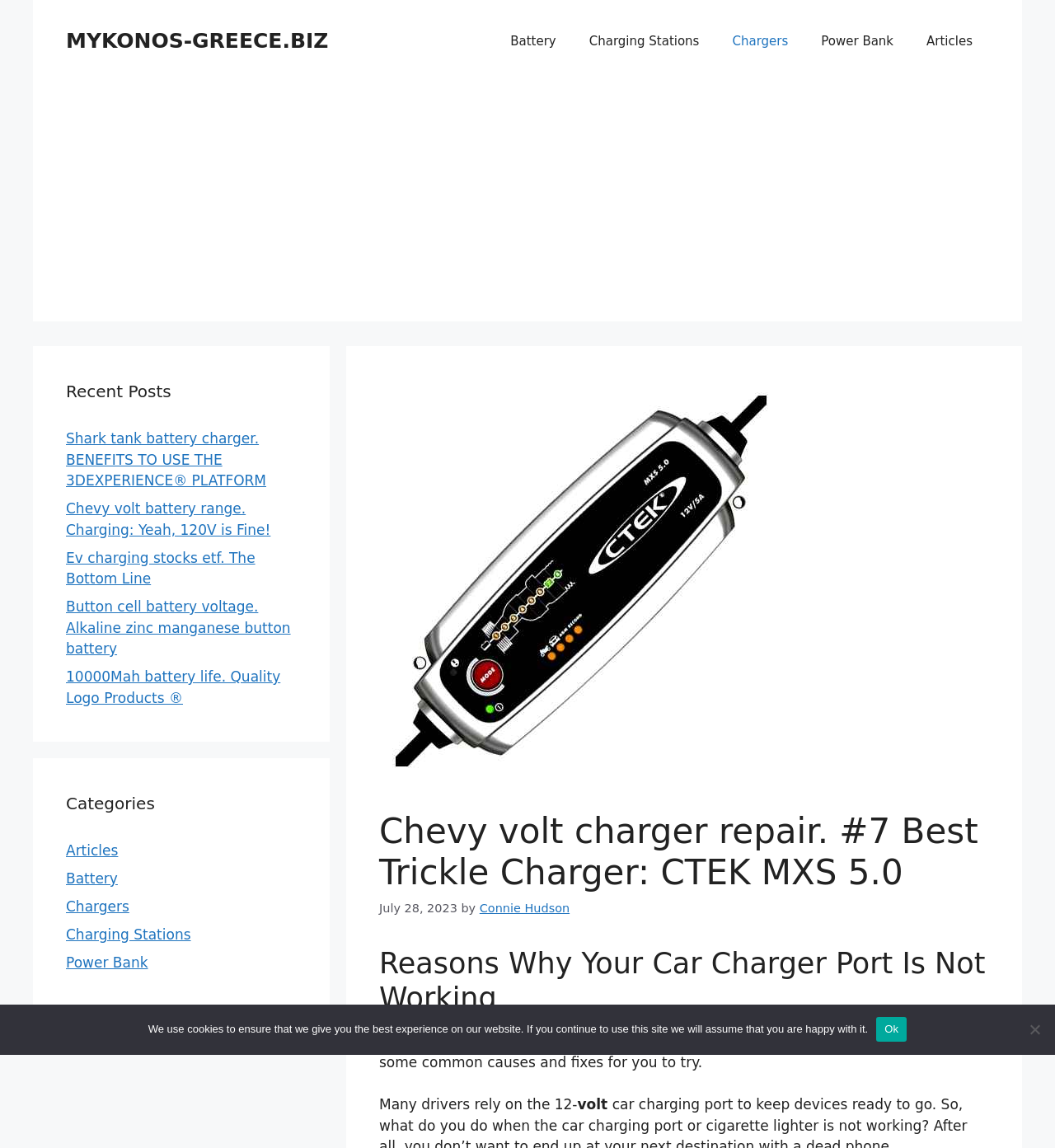What is the publication date of the article?
Provide a fully detailed and comprehensive answer to the question.

I determined the publication date by looking at the content section of the webpage, where the article title and metadata are displayed. The publication date 'July 28, 2023' is mentioned below the article title and author's name.